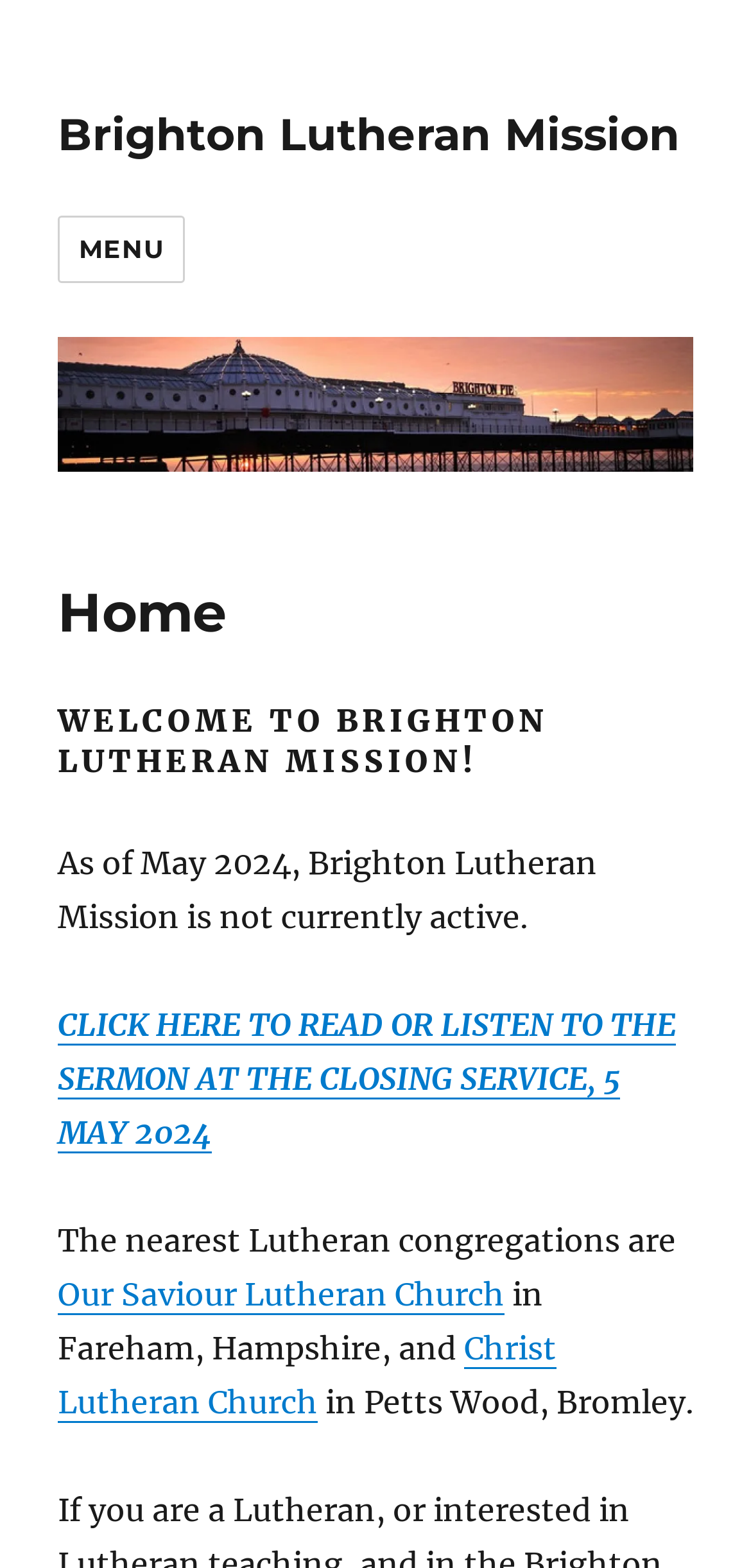Give a short answer using one word or phrase for the question:
What is the purpose of the webpage?

To provide information about the mission